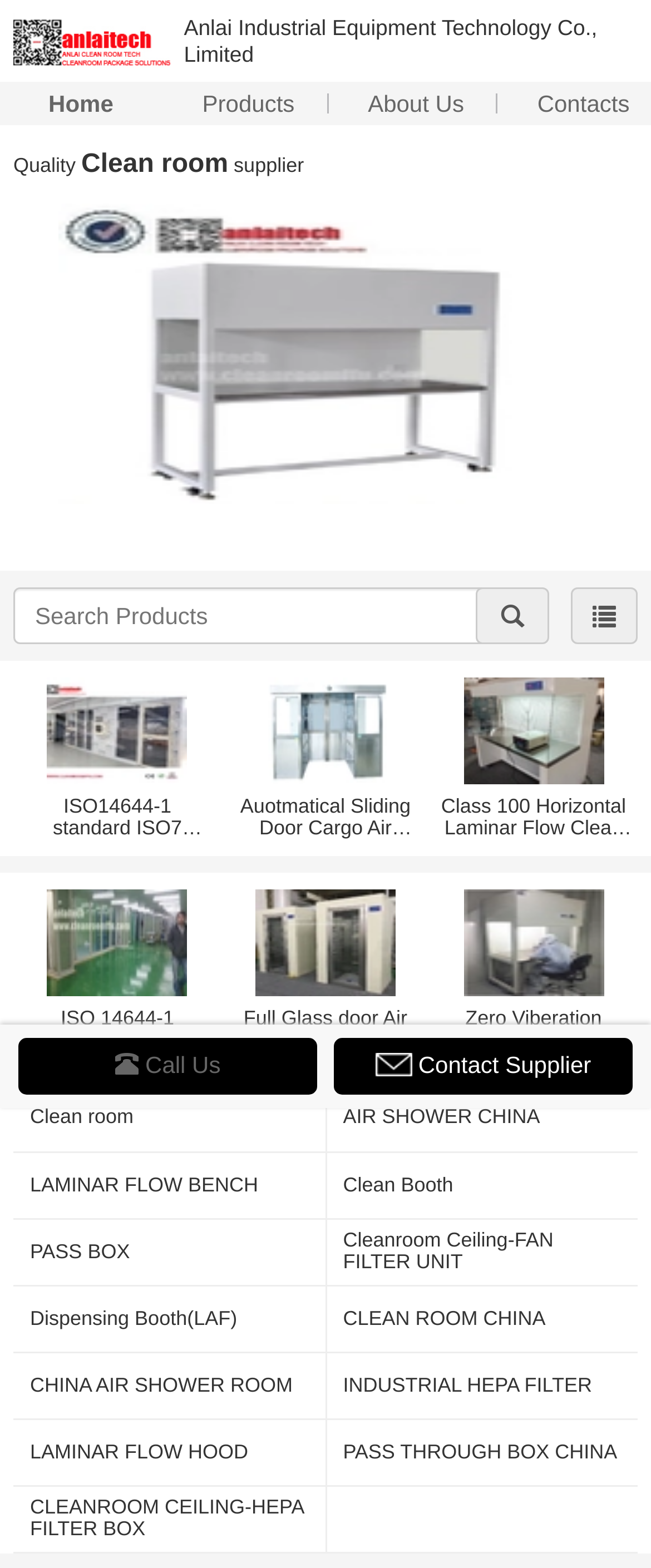Please specify the bounding box coordinates of the element that should be clicked to execute the given instruction: 'View Birthday Flowers Delivery in Milton'. Ensure the coordinates are four float numbers between 0 and 1, expressed as [left, top, right, bottom].

None